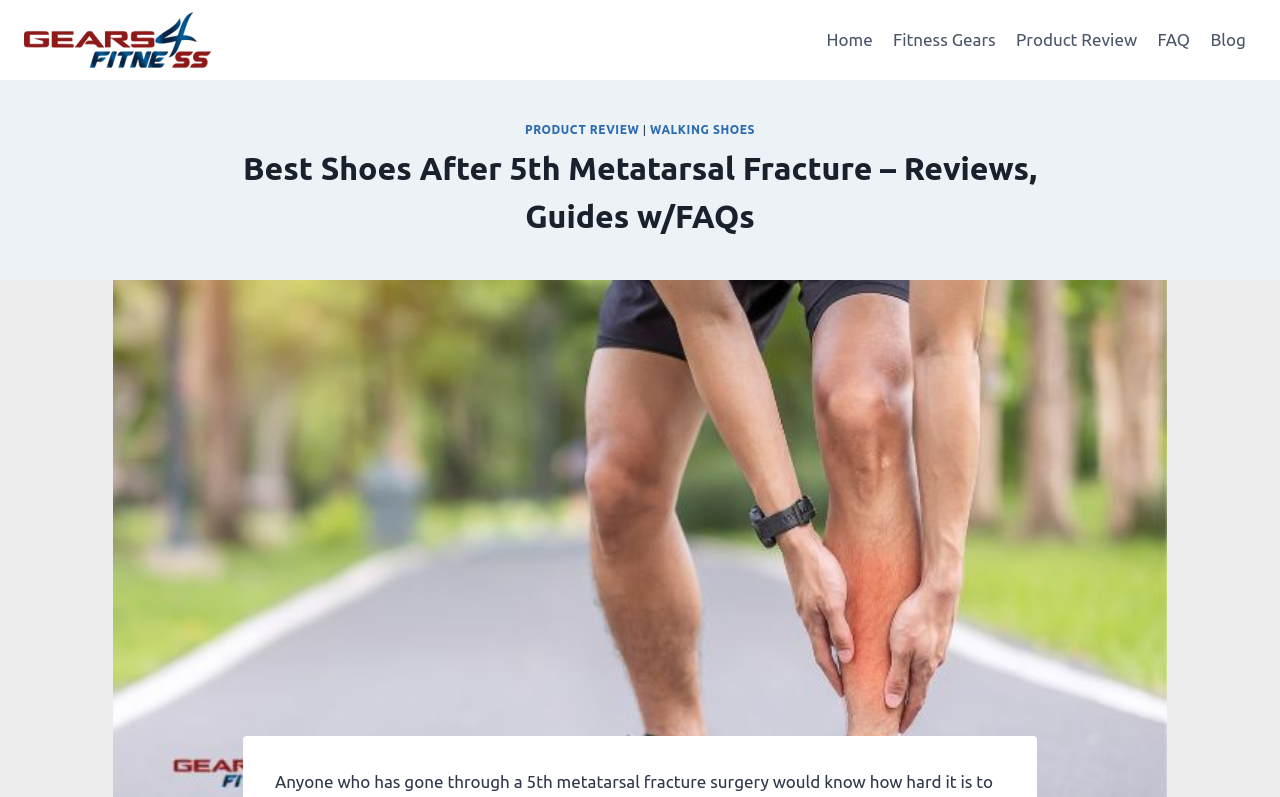Based on the provided description, "Home", find the bounding box of the corresponding UI element in the screenshot.

[0.638, 0.02, 0.69, 0.08]